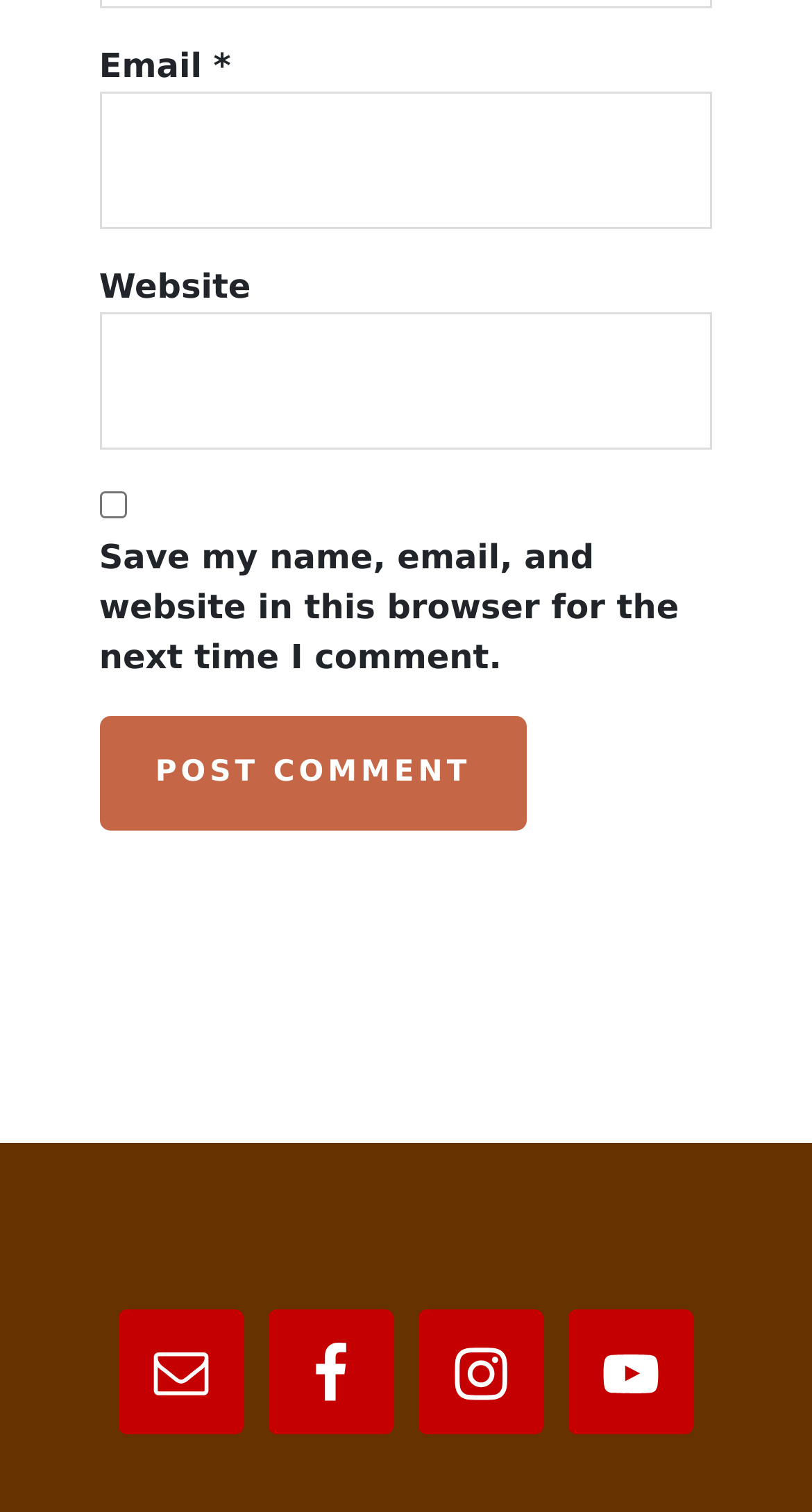Pinpoint the bounding box coordinates of the area that must be clicked to complete this instruction: "Input website URL".

[0.122, 0.206, 0.878, 0.297]